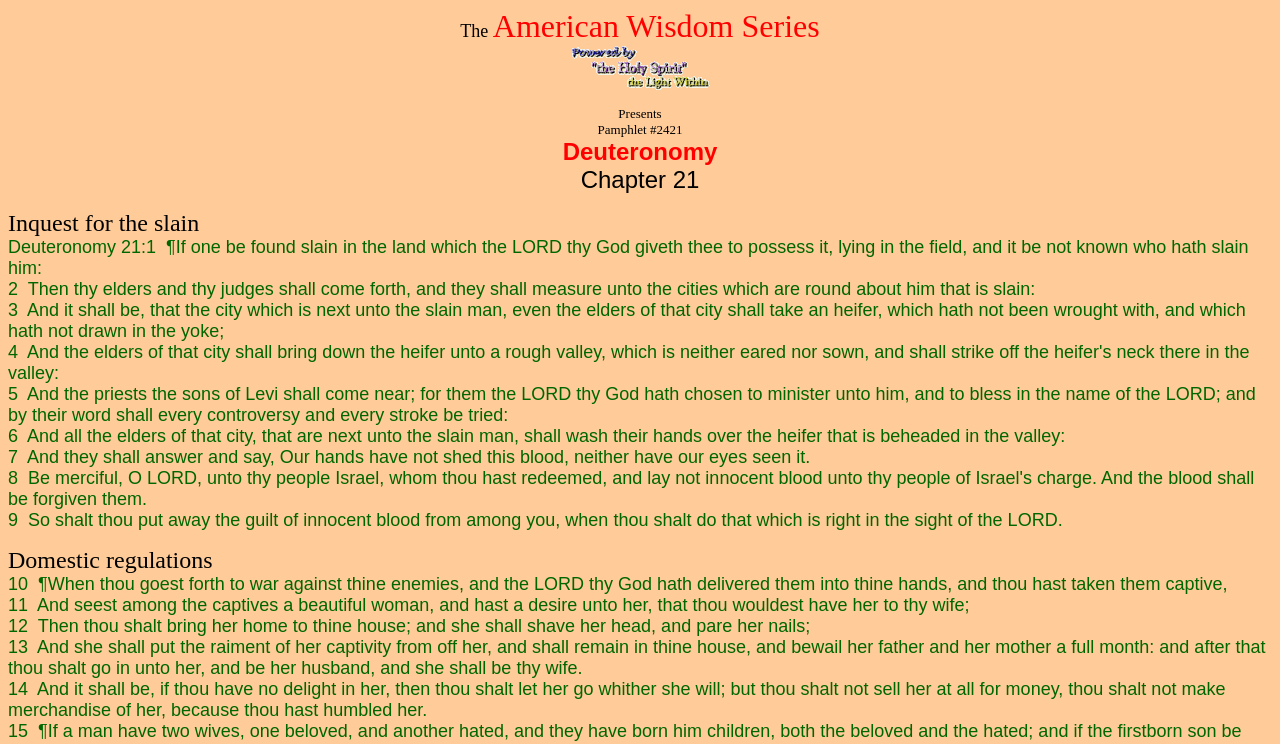Write a detailed summary of the webpage, including text, images, and layout.

This webpage appears to be a digital version of a pamphlet, specifically Pamphlet #2421, which is part of the American Wisdom Series. At the top of the page, there is a title section that includes the text "The American Wisdom Series" and an image. Below this, there is a subtitle "Presents" followed by "Pamphlet #2421" and "Deuteronomy Chapter 21".

The main content of the page is a biblical passage from Deuteronomy Chapter 21, which is divided into several sections with verse numbers. The passage is about an inquest for the slain, where the elders and judges are instructed to measure the distance to the cities around the slain person to determine which city is responsible. The passage also describes the rituals and procedures that must be followed in this situation.

The text is organized in a clear and structured manner, with each verse numbered and separated from the others. There are no images or other multimedia elements on the page, apart from the small image at the top. The overall layout is simple and easy to follow, with a focus on presenting the biblical passage in a clear and readable format.